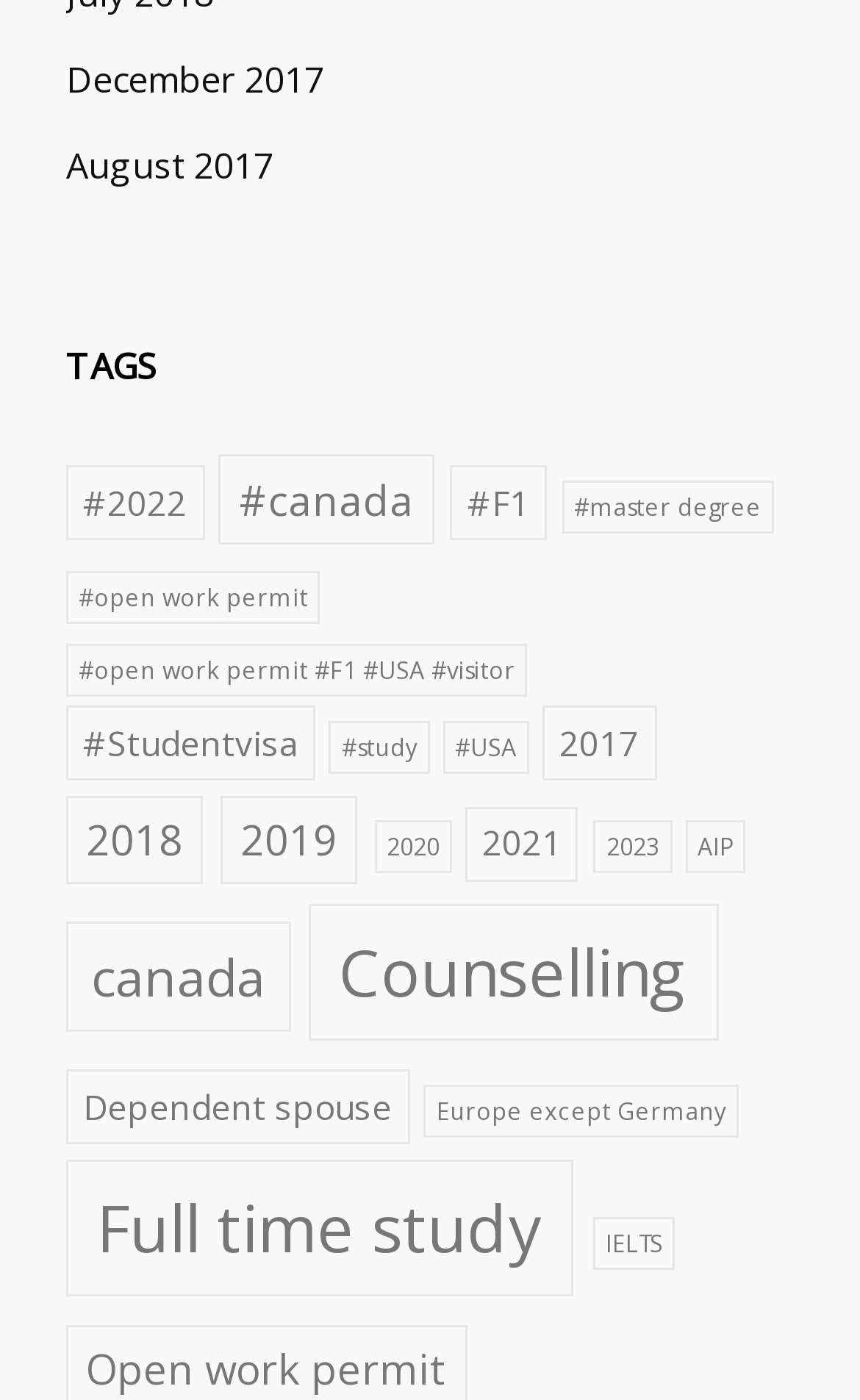Determine the bounding box coordinates of the region I should click to achieve the following instruction: "View posts from December 2017". Ensure the bounding box coordinates are four float numbers between 0 and 1, i.e., [left, top, right, bottom].

[0.077, 0.032, 0.377, 0.082]